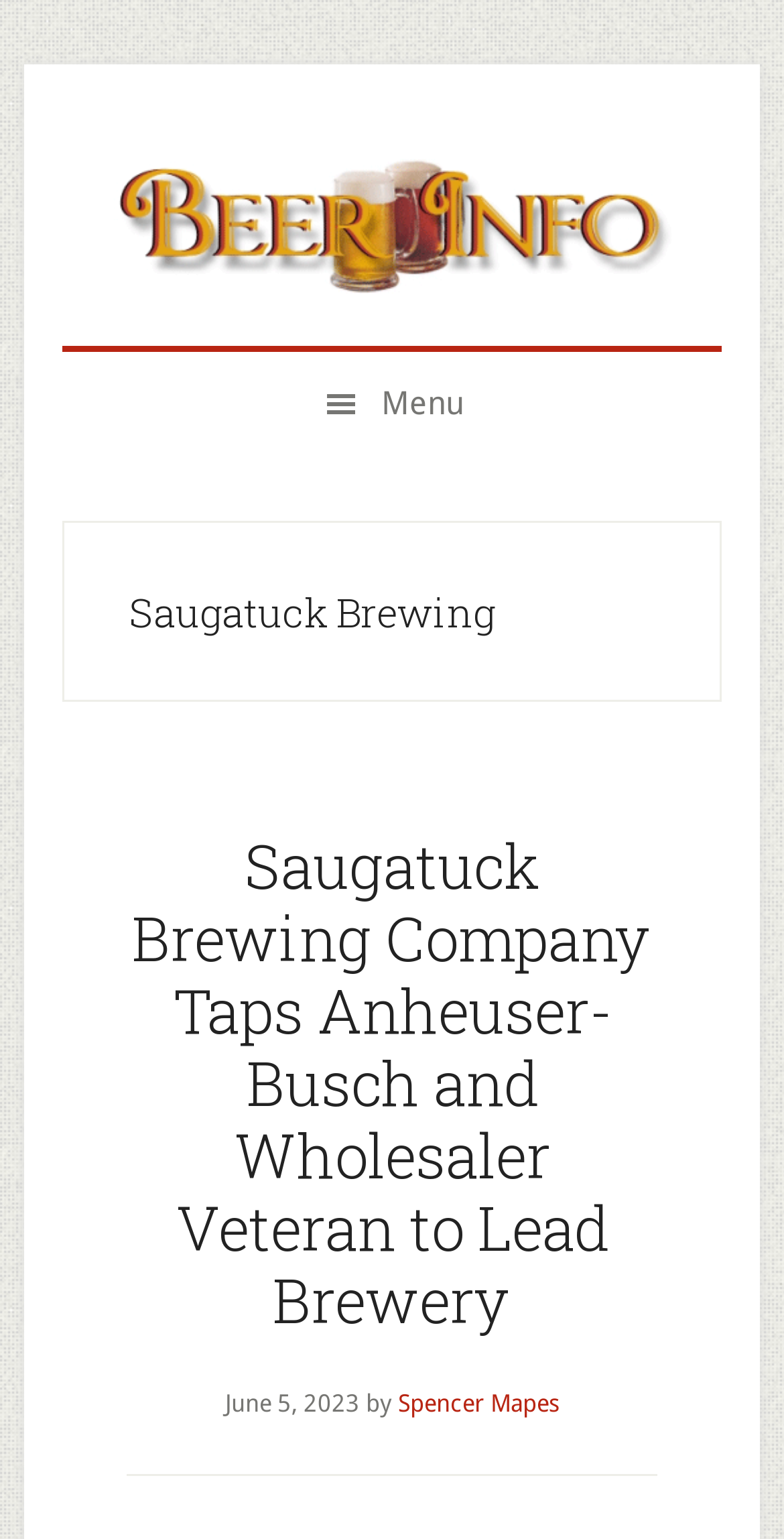What is the title of the news article?
Refer to the image and provide a one-word or short phrase answer.

Saugatuck Brewing Company Taps Anheuser-Busch and Wholesaler Veteran to Lead Brewery